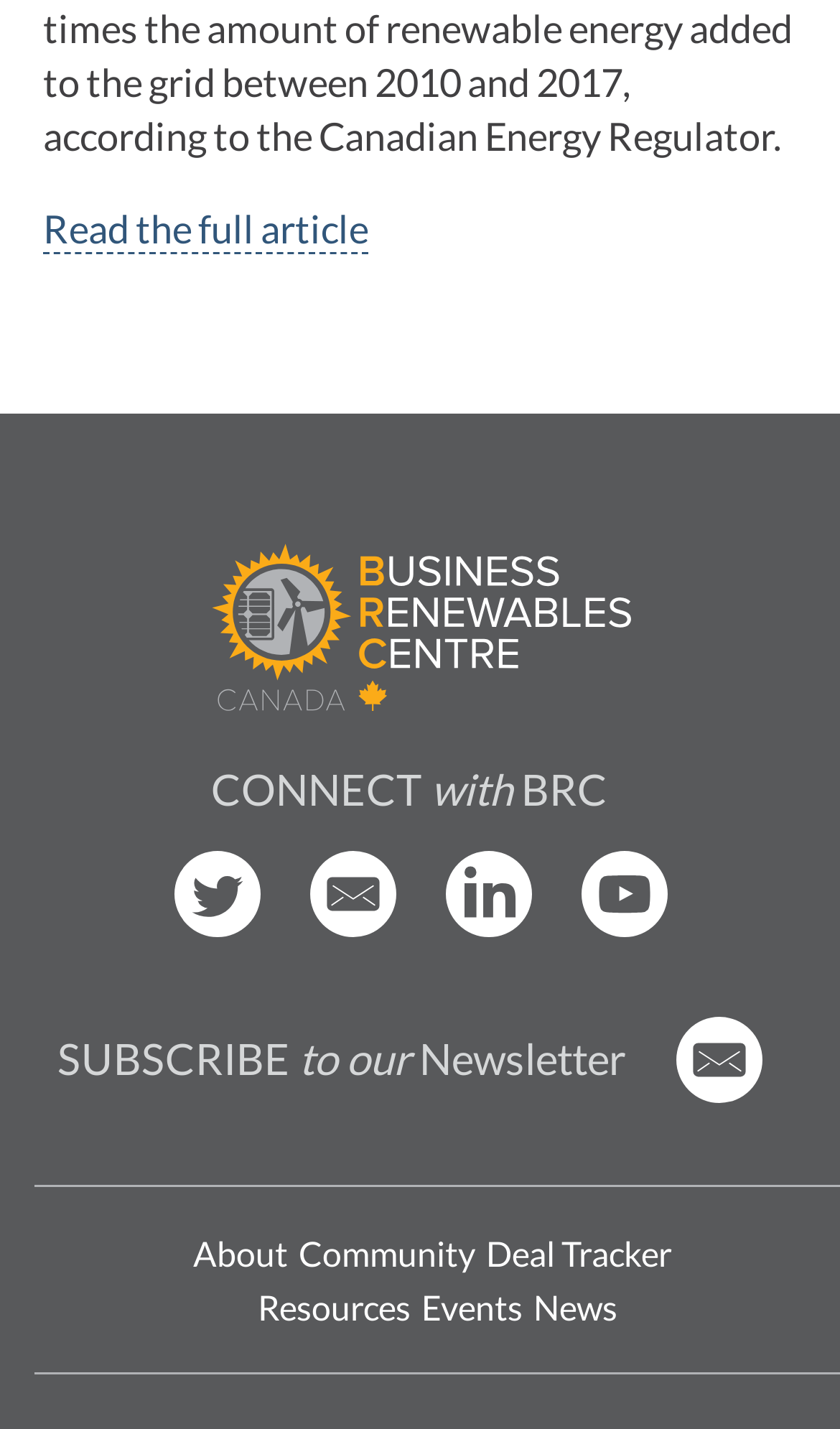Please find the bounding box for the following UI element description. Provide the coordinates in (top-left x, top-left y, bottom-right x, bottom-right y) format, with values between 0 and 1: value="Subscribe"

None